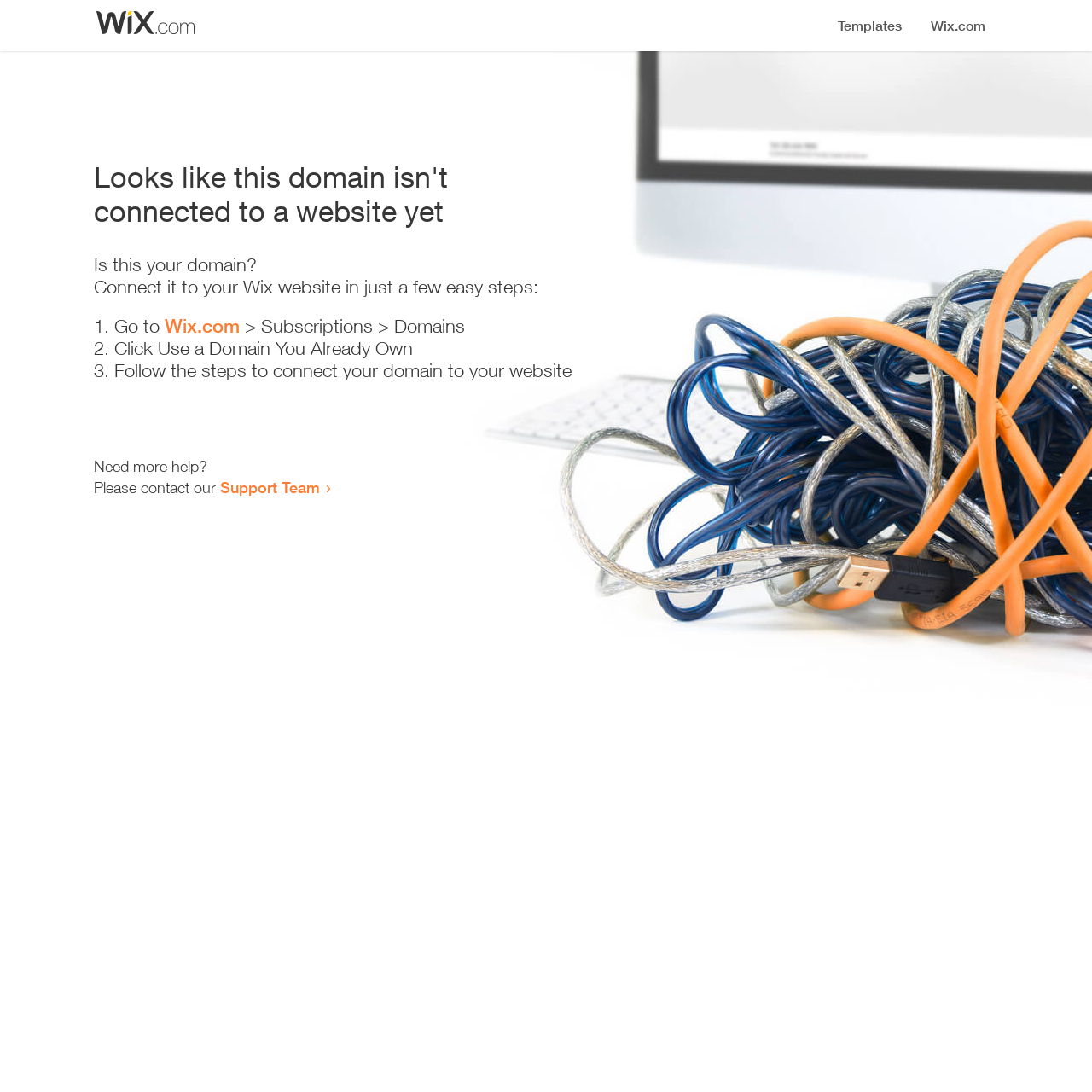Answer the question using only a single word or phrase: 
What is the current status of this domain?

Not connected to a website